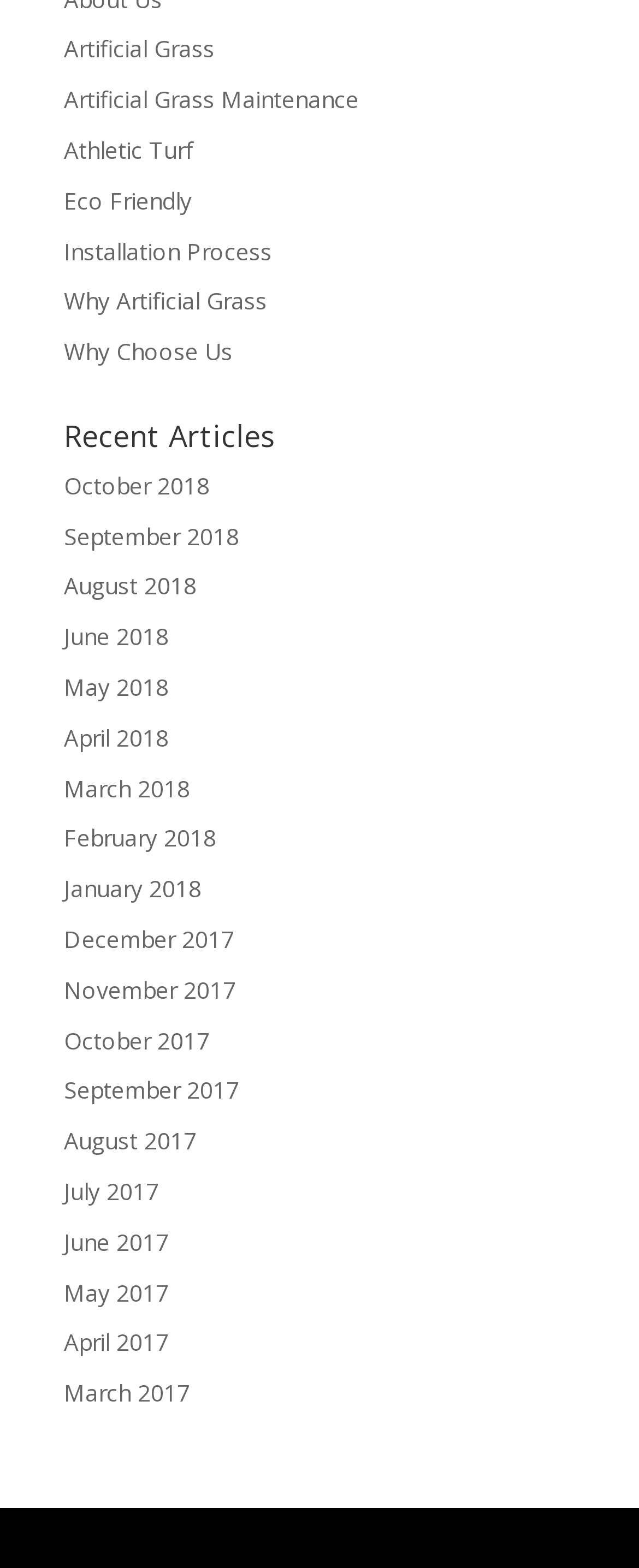Determine the bounding box coordinates of the element that should be clicked to execute the following command: "Click on Artificial Grass".

[0.1, 0.021, 0.336, 0.041]